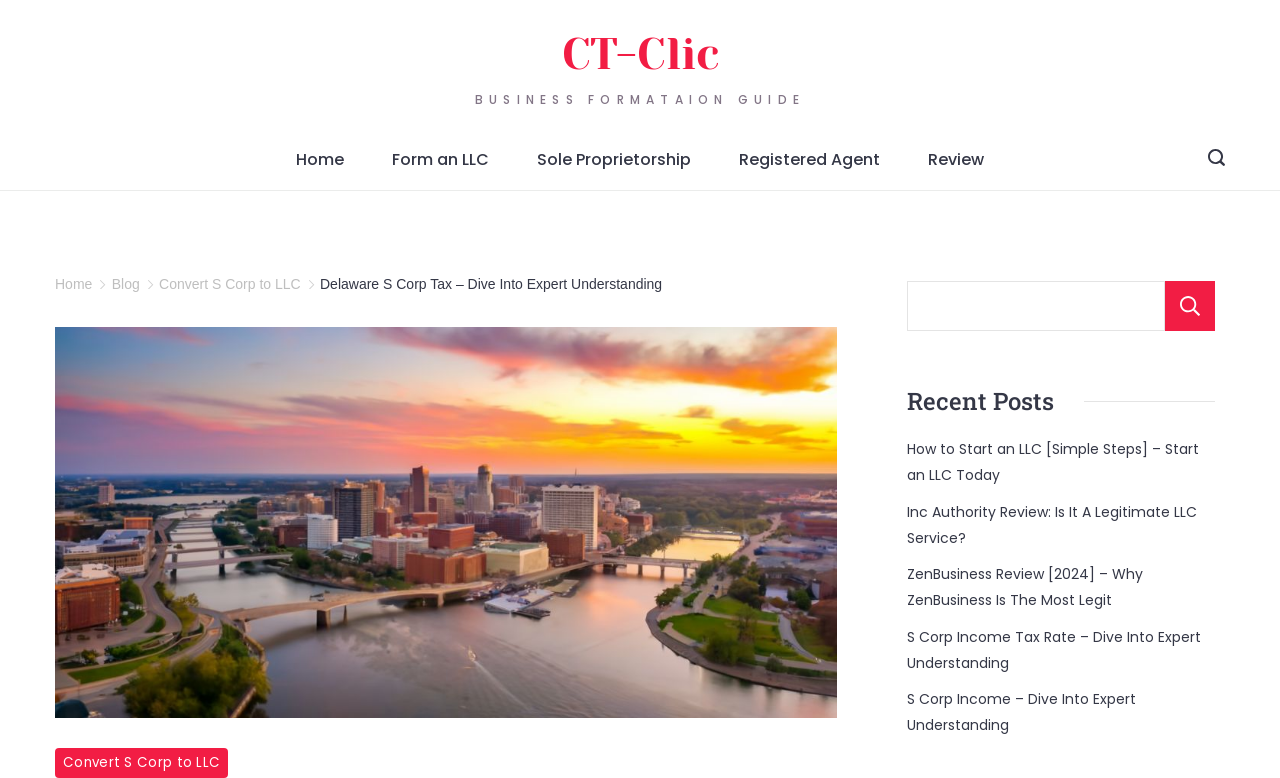Could you identify the text that serves as the heading for this webpage?

Delaware S Corp Tax – Dive Into Expert Understanding